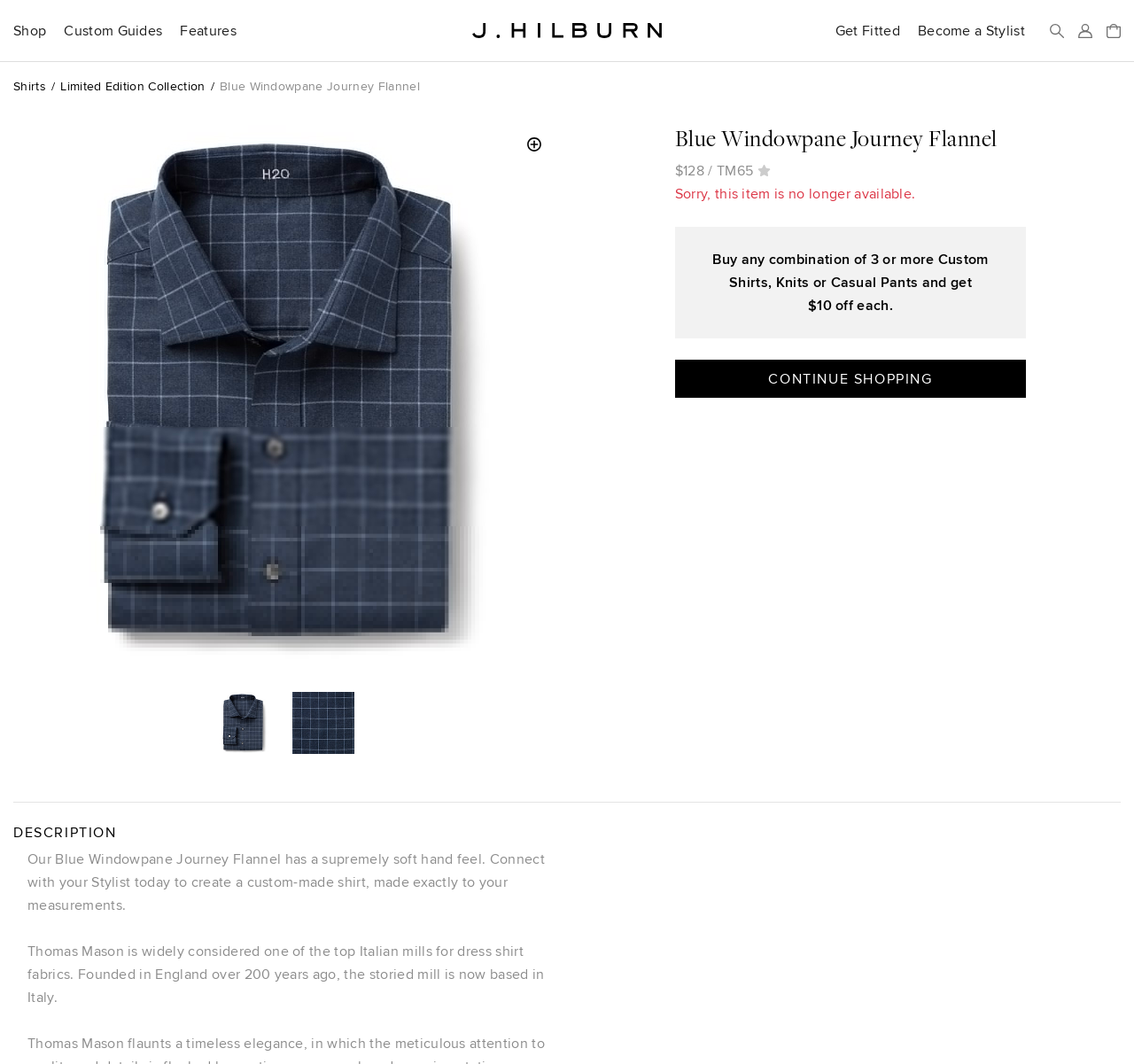Kindly determine the bounding box coordinates of the area that needs to be clicked to fulfill this instruction: "Read 'DESCRIPTION'".

[0.012, 0.774, 0.488, 0.79]